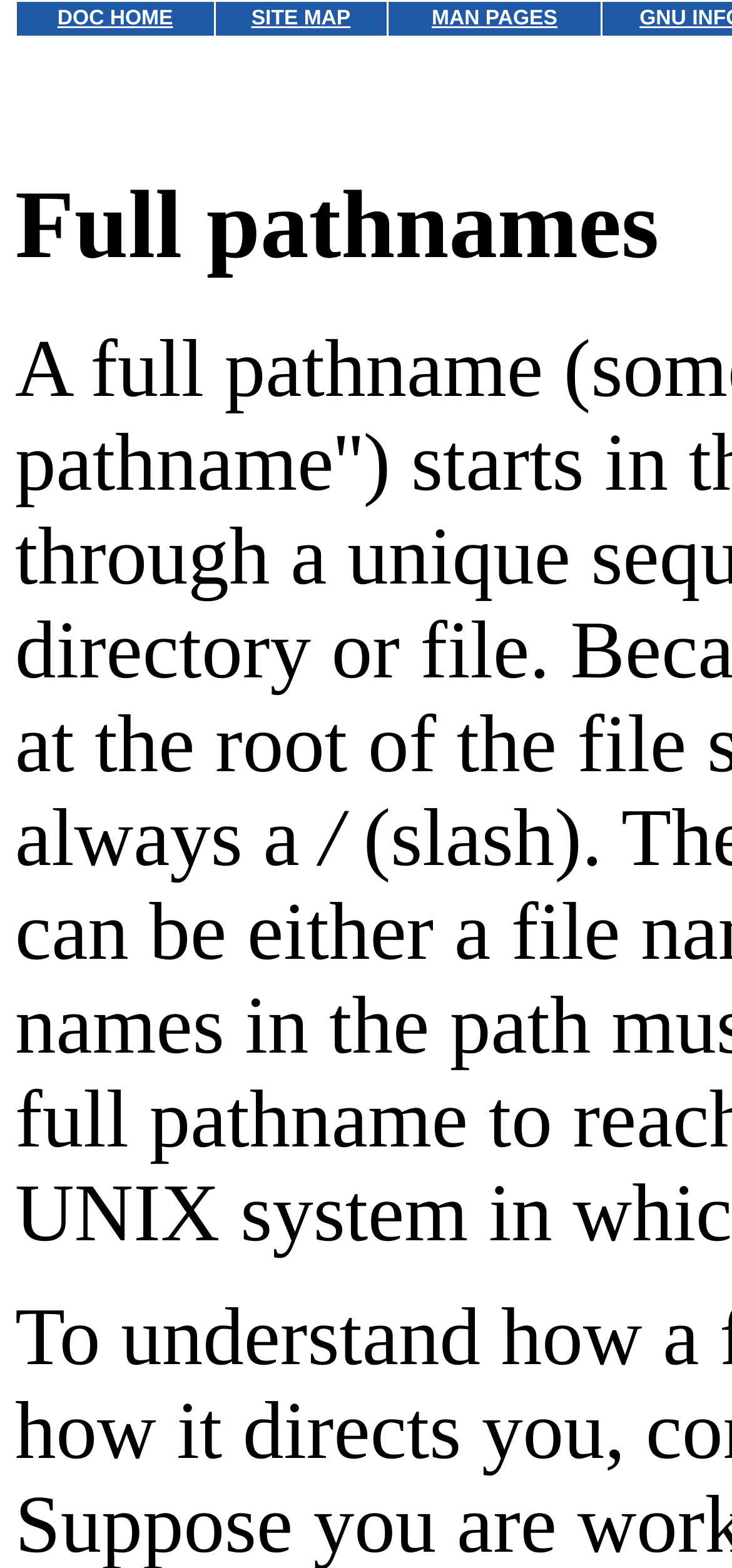What is the first link in the grid?
From the screenshot, provide a brief answer in one word or phrase.

DOC HOME